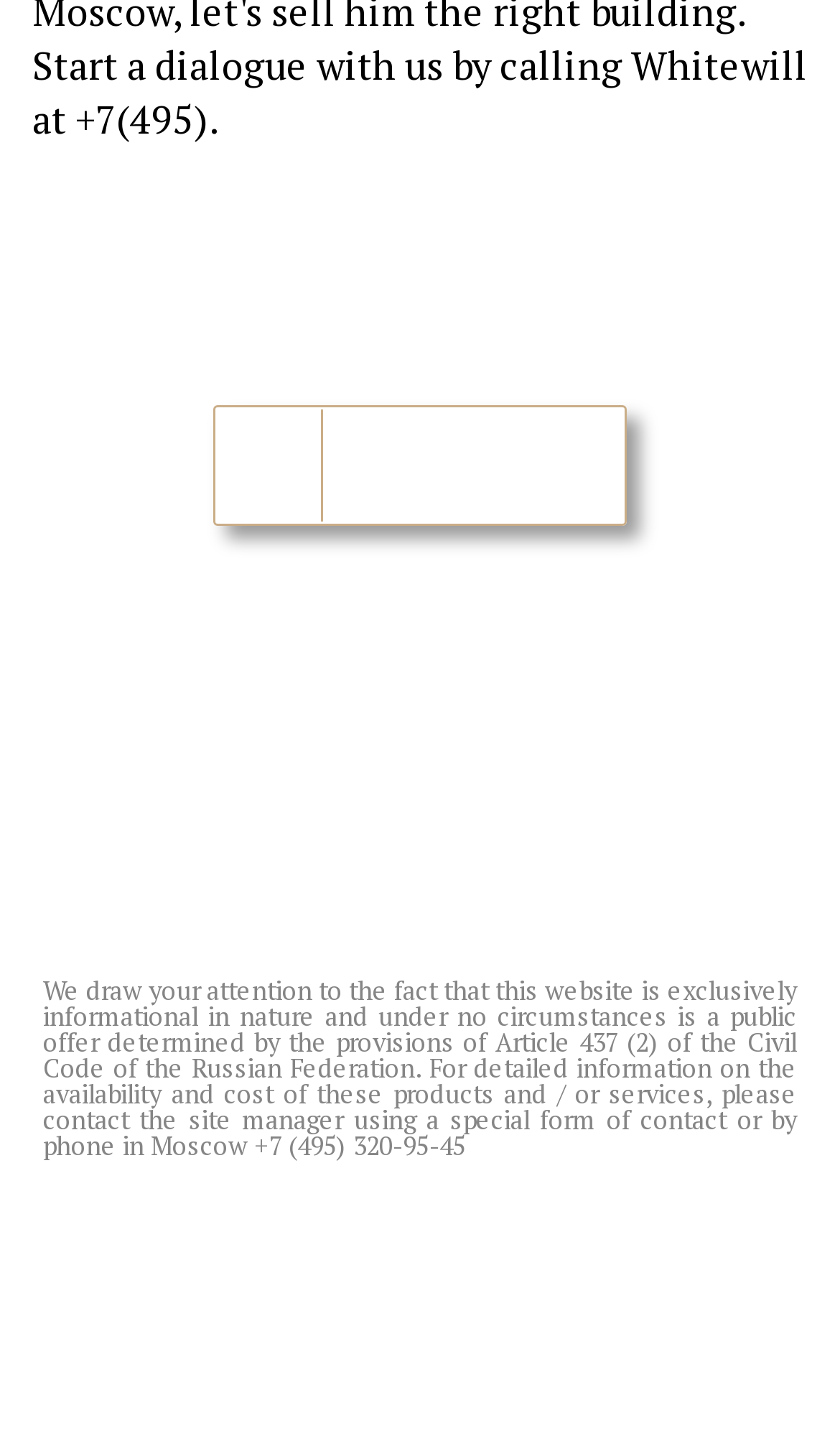Identify the bounding box coordinates necessary to click and complete the given instruction: "Contact the site manager".

[0.154, 0.202, 0.846, 0.265]